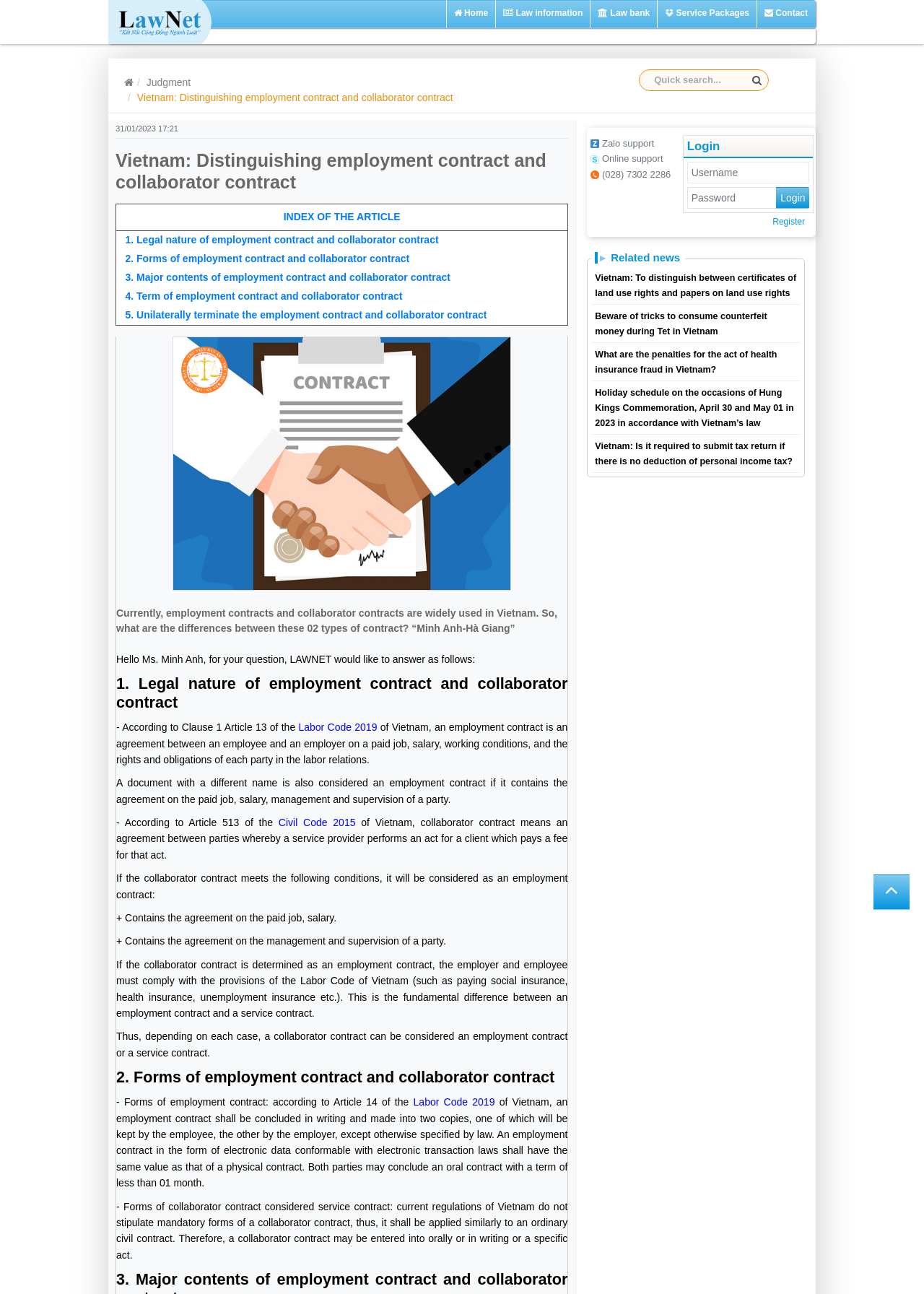Locate the bounding box coordinates of the element to click to perform the following action: 'Login to the system'. The coordinates should be given as four float values between 0 and 1, in the form of [left, top, right, bottom].

[0.84, 0.145, 0.876, 0.161]